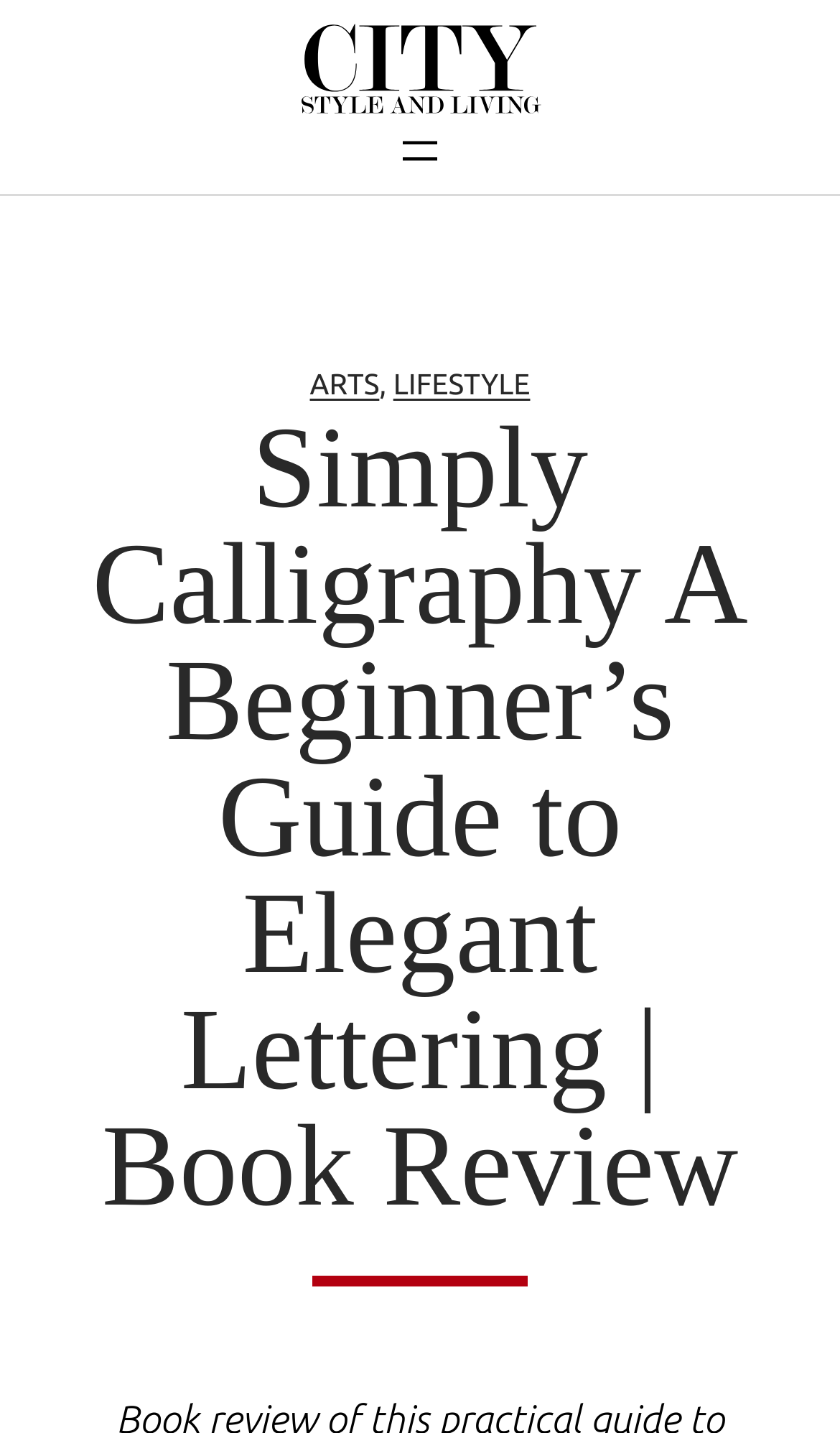Find and extract the text of the primary heading on the webpage.

Simply Calligraphy A Beginner’s Guide to Elegant Lettering | Book Review